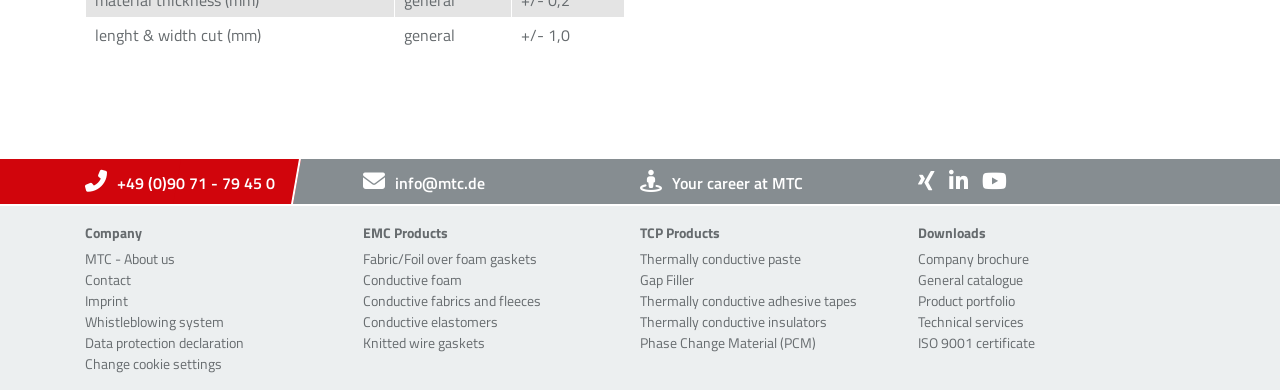Given the webpage screenshot and the description, determine the bounding box coordinates (top-left x, top-left y, bottom-right x, bottom-right y) that define the location of the UI element matching this description: info@mtc.de

[0.283, 0.44, 0.379, 0.501]